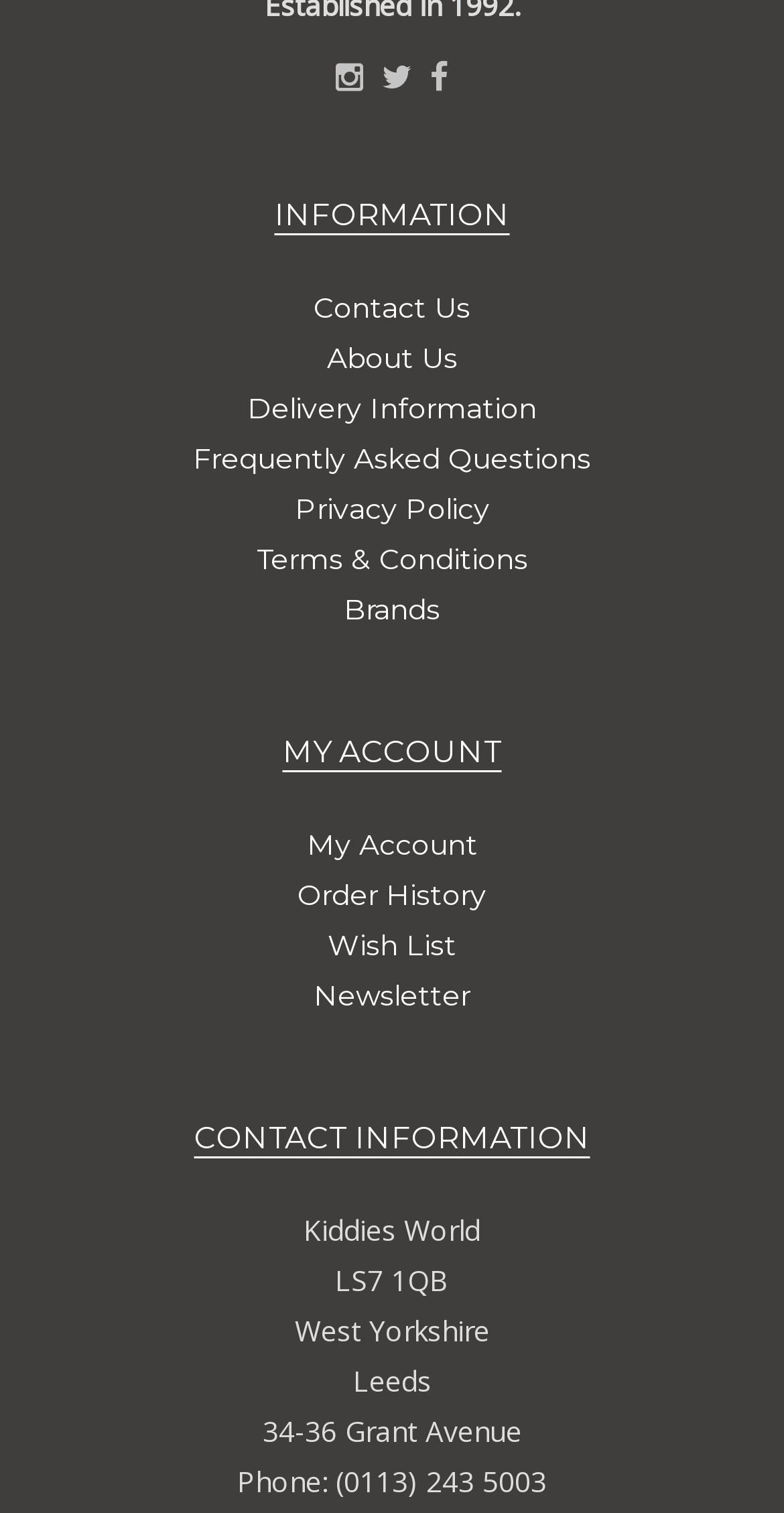Observe the image and answer the following question in detail: What is the name of the company?

The company name can be found in the contact information section, where it is stated as 'Kiddies World'.